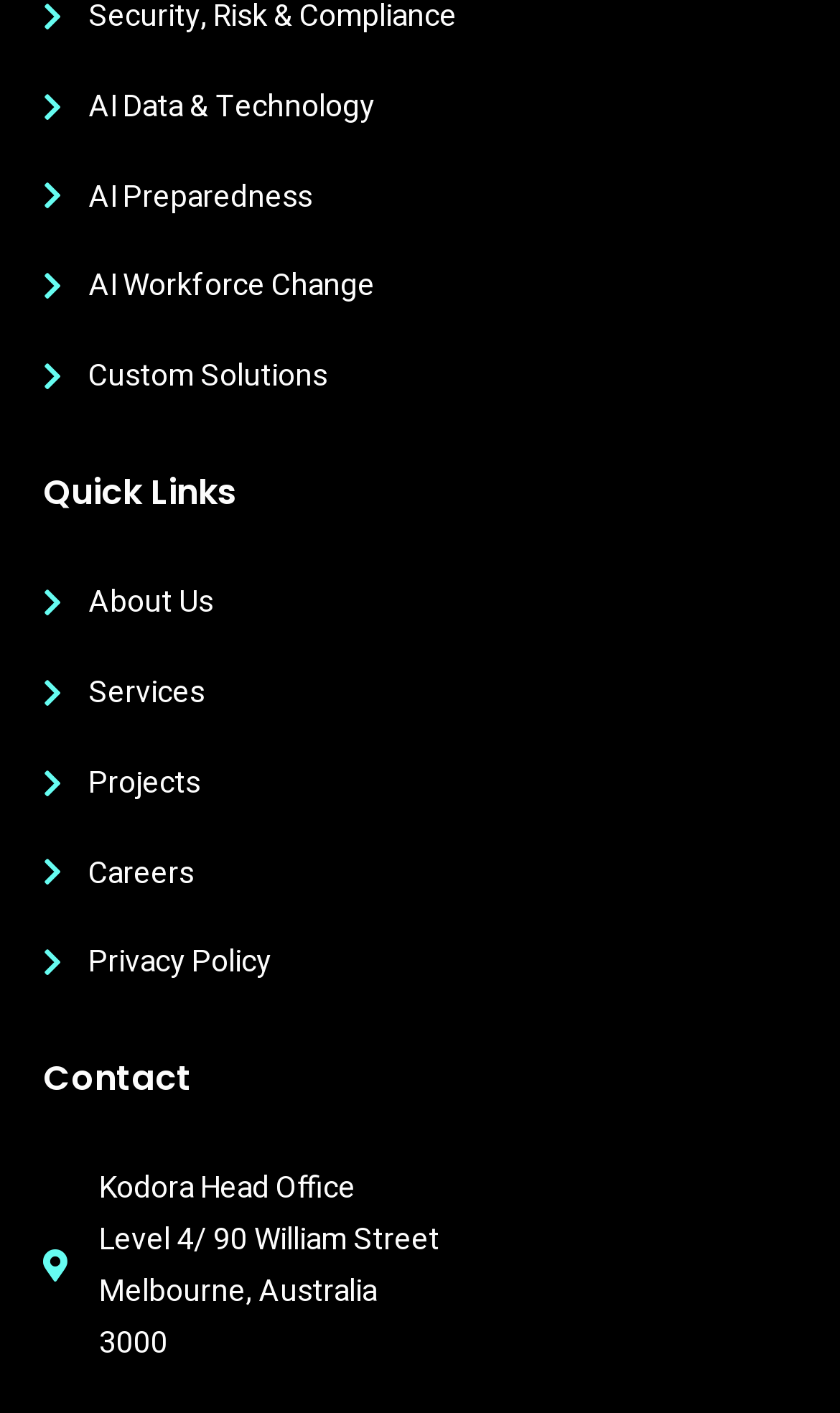Determine the bounding box coordinates for the UI element matching this description: "AI Preparedness".

[0.051, 0.121, 0.923, 0.158]